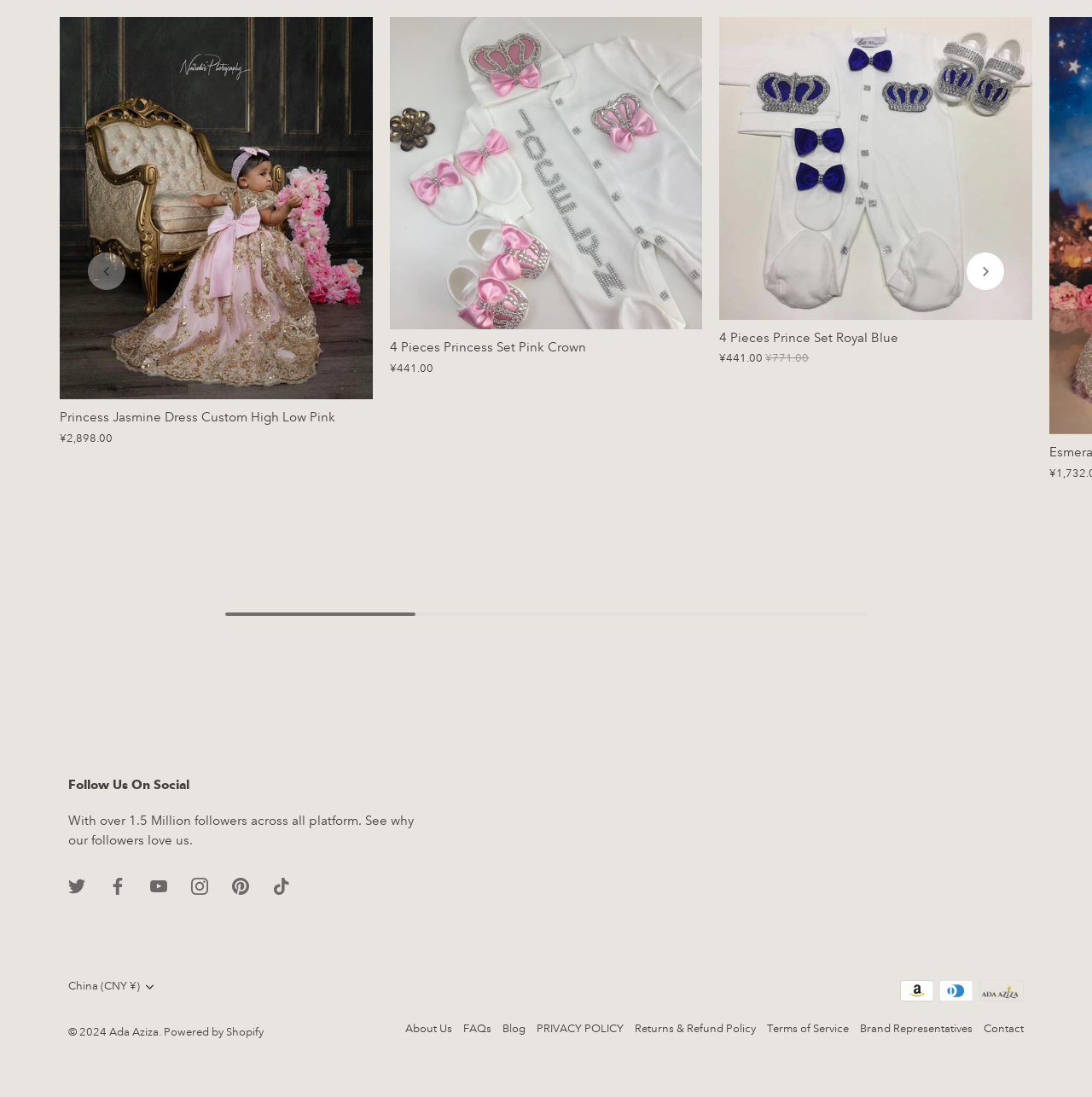Find the bounding box coordinates of the clickable element required to execute the following instruction: "Follow on Twitter". Provide the coordinates as four float numbers between 0 and 1, i.e., [left, top, right, bottom].

[0.062, 0.8, 0.078, 0.814]